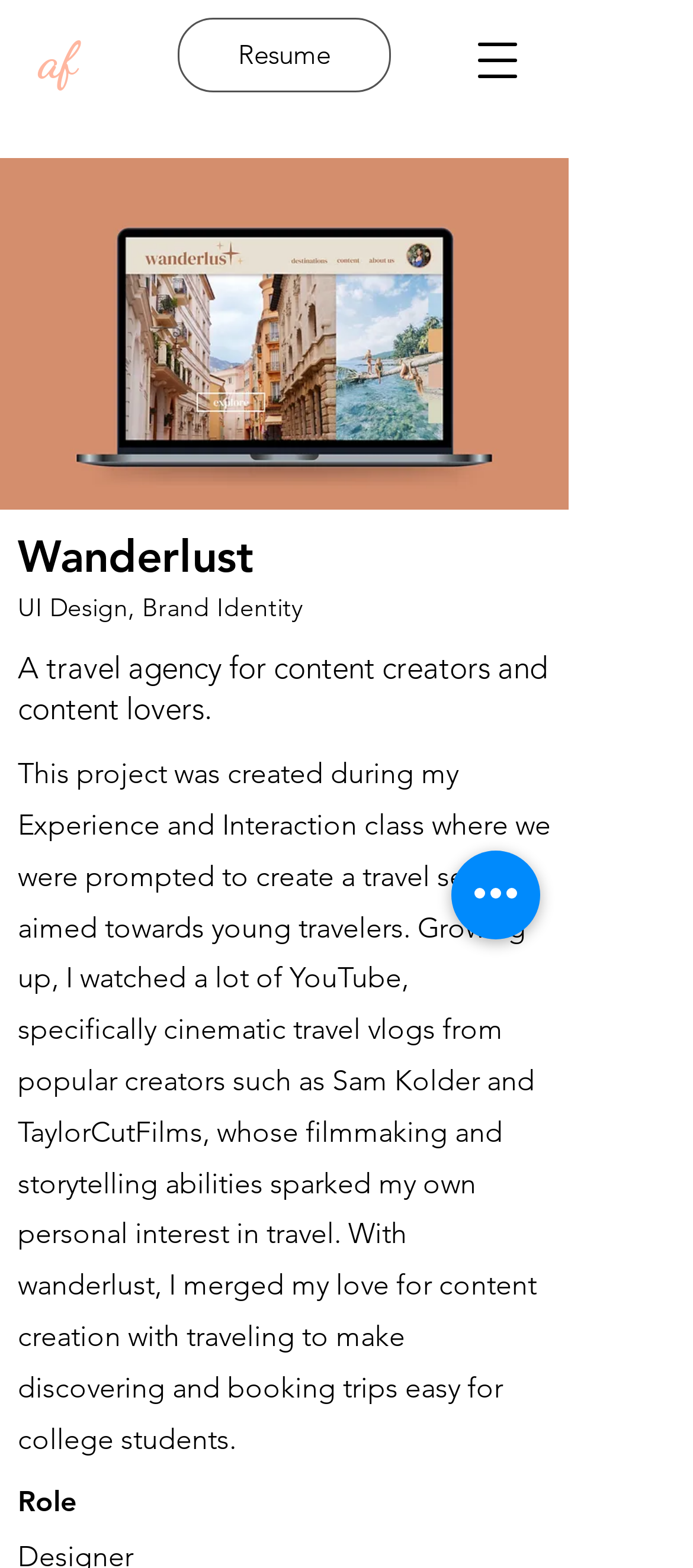Determine the bounding box of the UI element mentioned here: "parent_node: af aria-label="Open navigation menu"". The coordinates must be in the format [left, top, right, bottom] with values ranging from 0 to 1.

[0.654, 0.01, 0.782, 0.067]